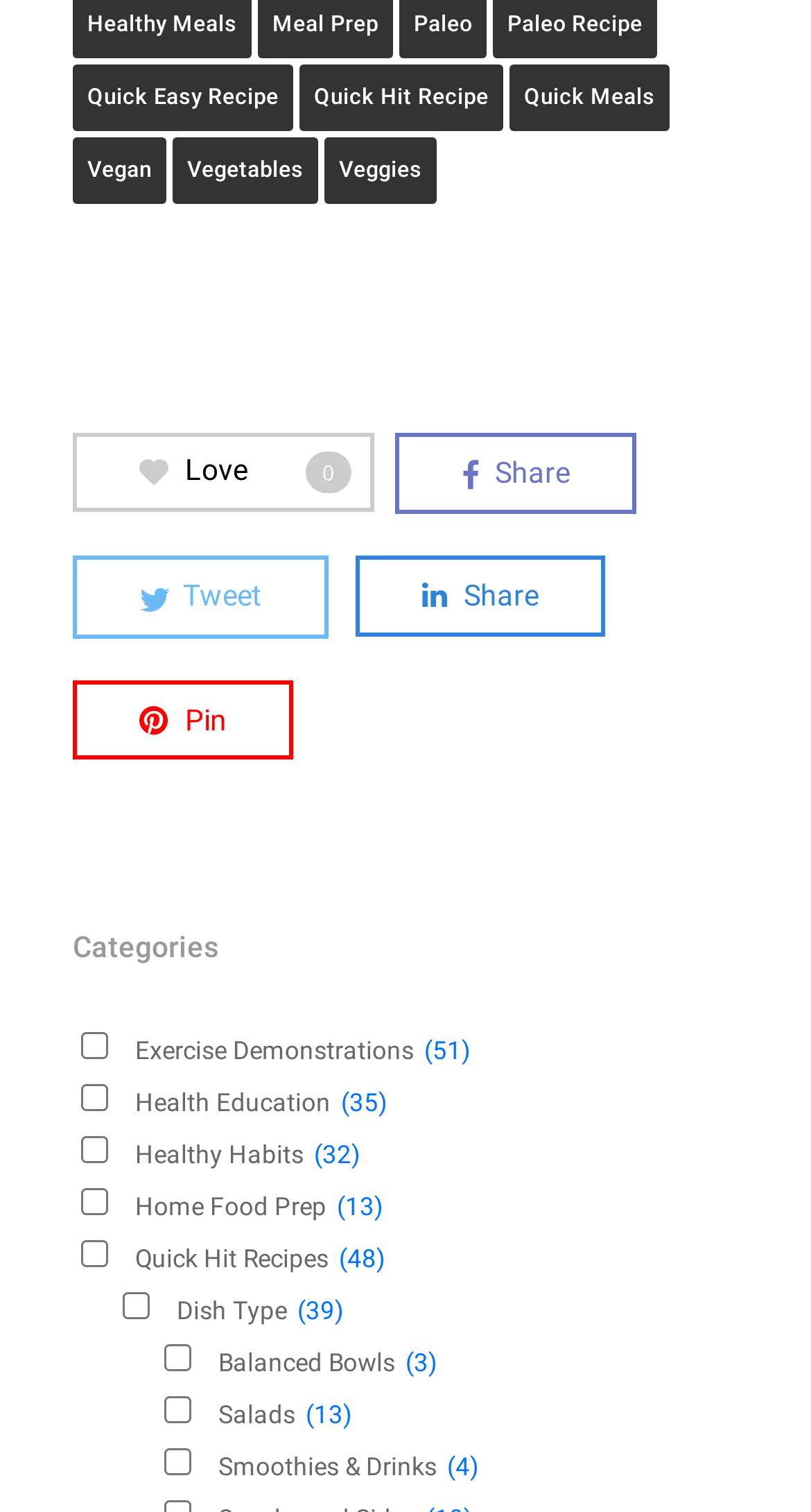Pinpoint the bounding box coordinates for the area that should be clicked to perform the following instruction: "Filter by Exercise Demonstrations".

[0.1, 0.683, 0.133, 0.7]